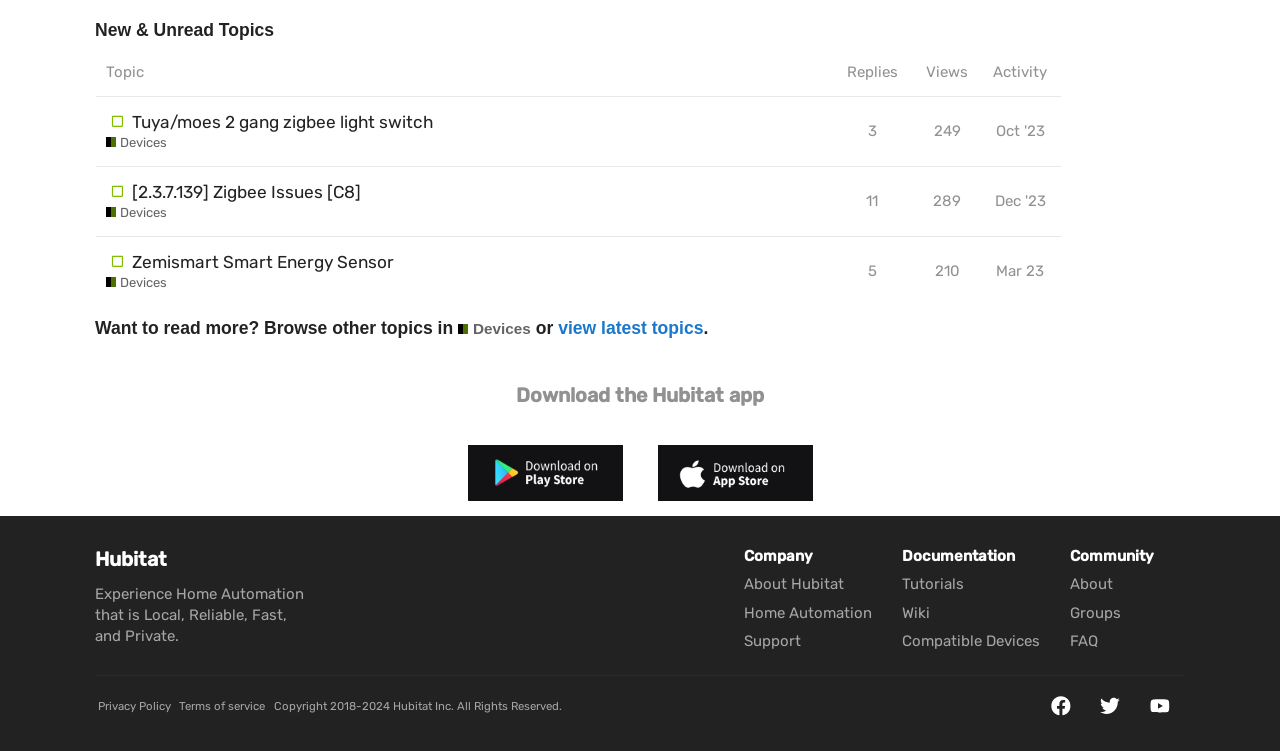Locate the bounding box coordinates of the clickable area needed to fulfill the instruction: "Learn about Home Automation".

[0.581, 0.804, 0.681, 0.828]